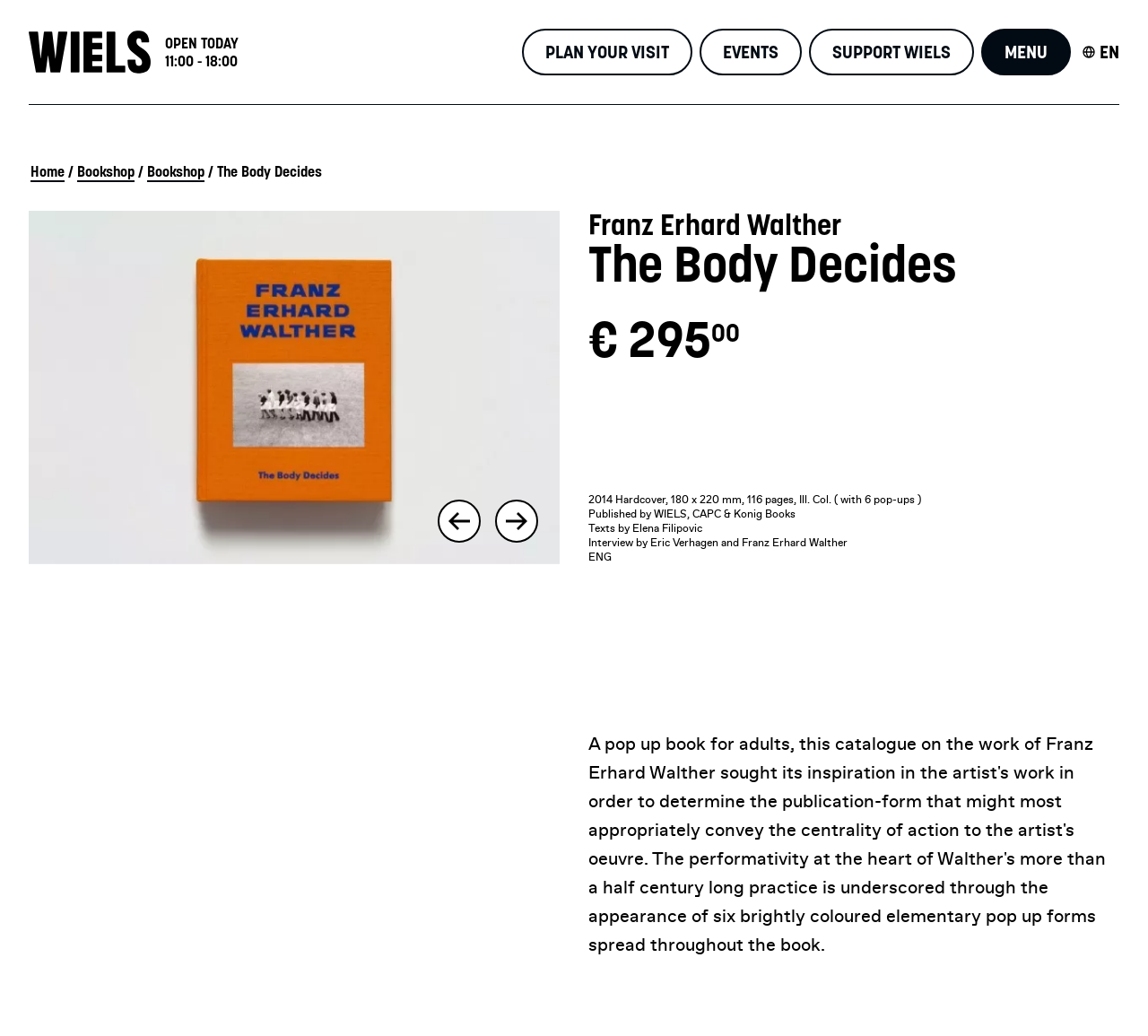Find the bounding box coordinates of the element's region that should be clicked in order to follow the given instruction: "Support Wiels". The coordinates should consist of four float numbers between 0 and 1, i.e., [left, top, right, bottom].

[0.705, 0.028, 0.848, 0.073]